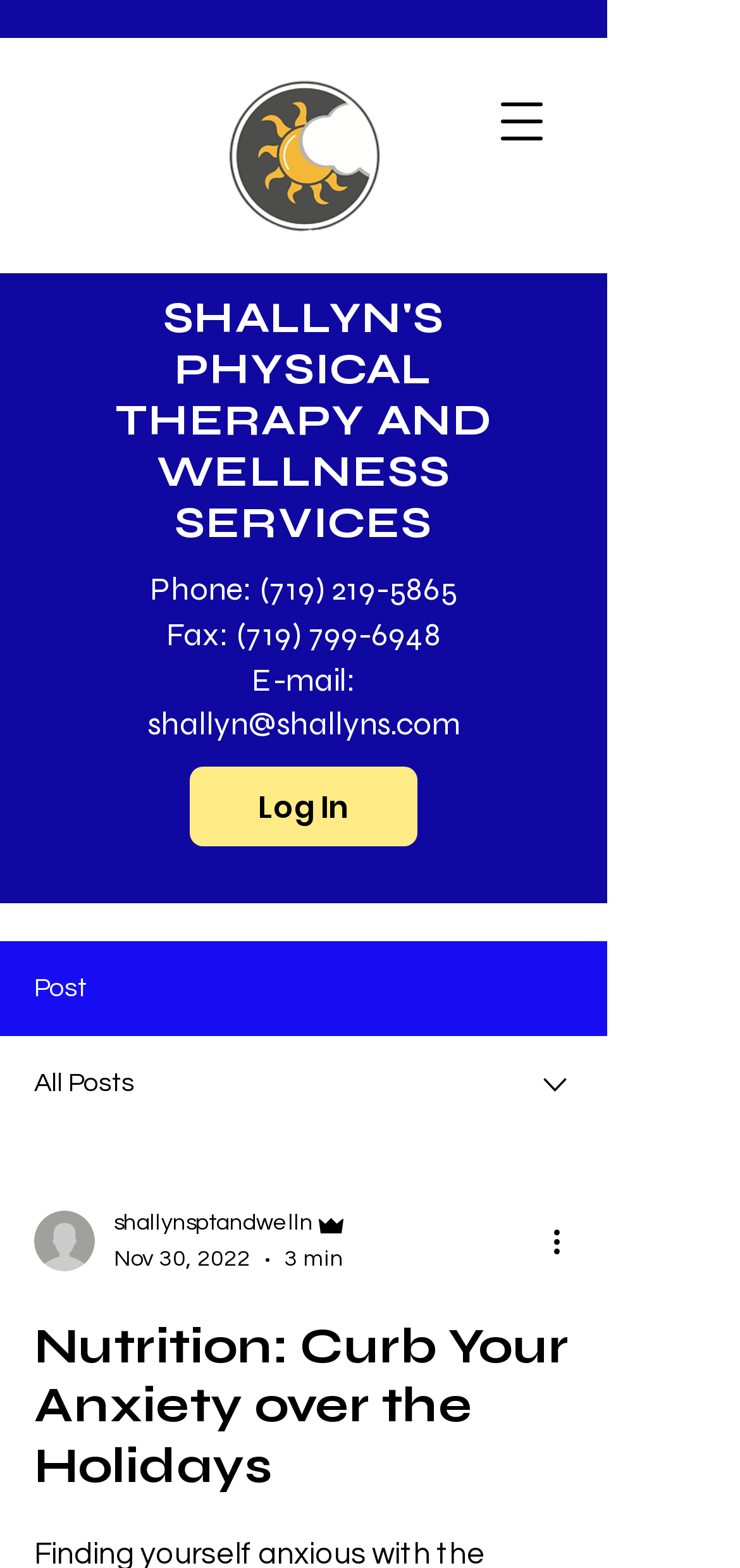Respond with a single word or phrase:
What is the topic of the article?

Curb Your Anxiety over the Holidays